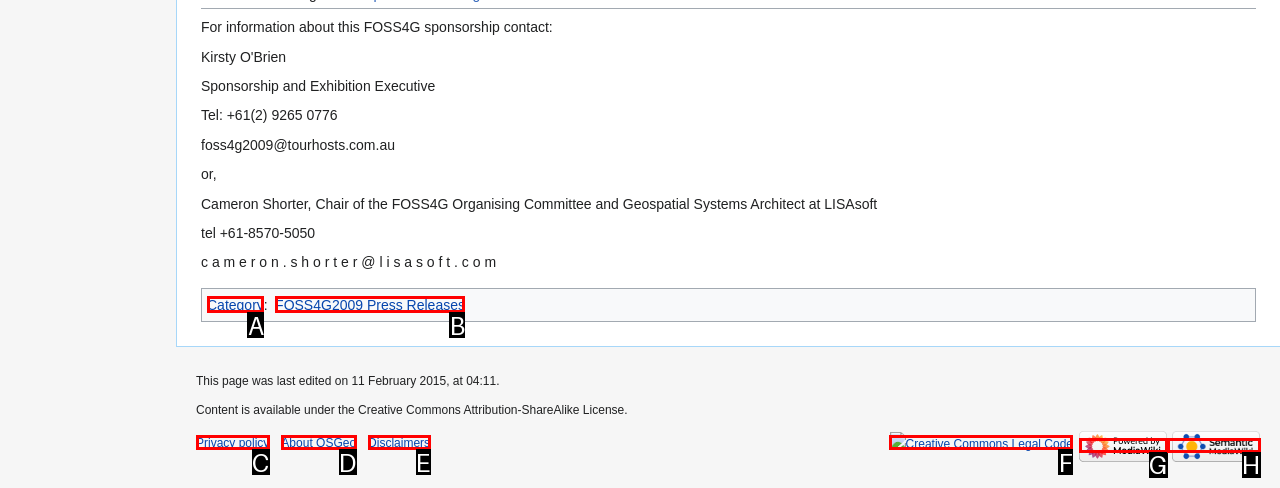Choose the HTML element that should be clicked to achieve this task: View Creative Commons Legal Code
Respond with the letter of the correct choice.

F